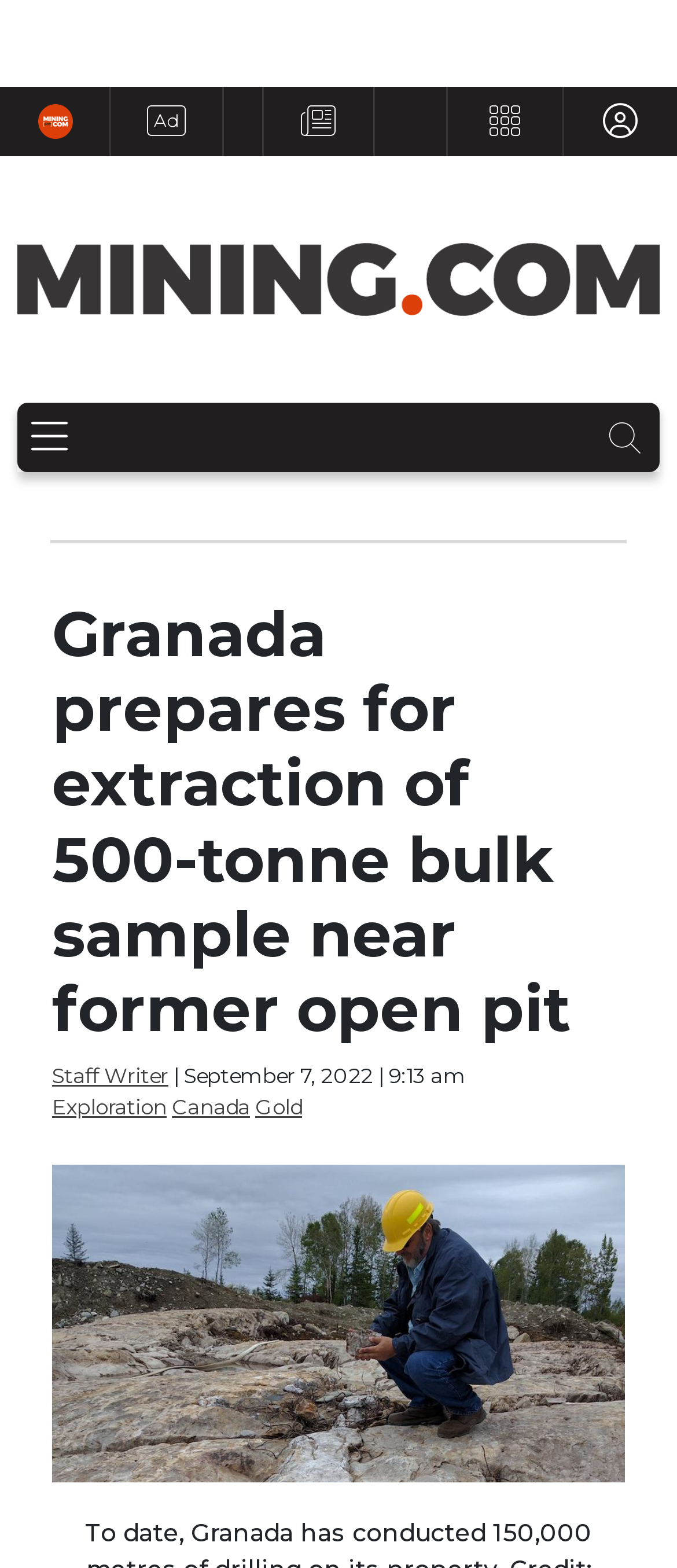Can you locate the main headline on this webpage and provide its text content?

Granada prepares for extraction of 500-tonne bulk sample near former open pit